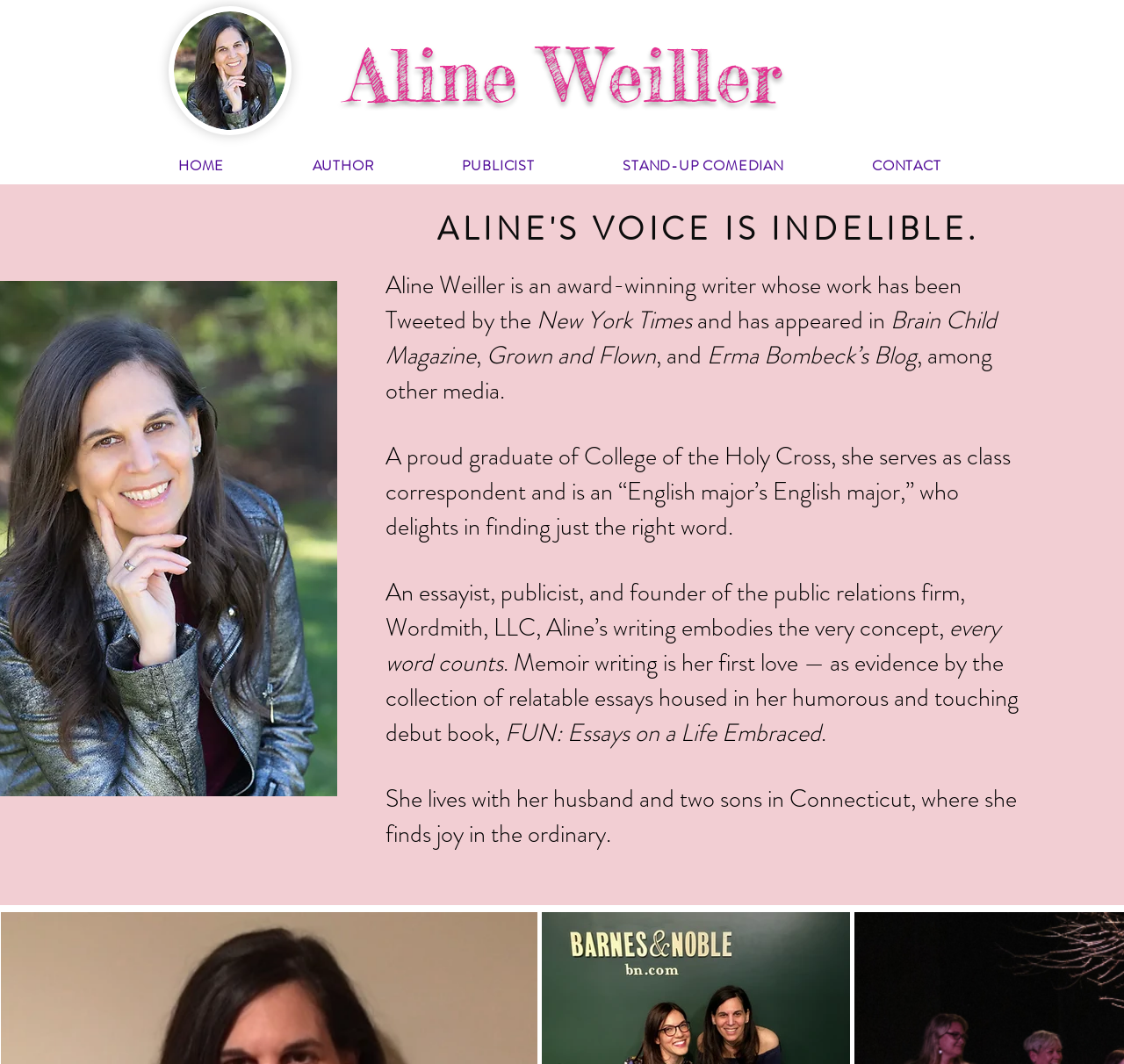What is the name of the magazine where Aline Weiller's work has appeared?
Please elaborate on the answer to the question with detailed information.

The name of the magazine can be found in the StaticText element with the text 'Brain Child Magazine' which is part of the description of Aline Weiller's writing experience.